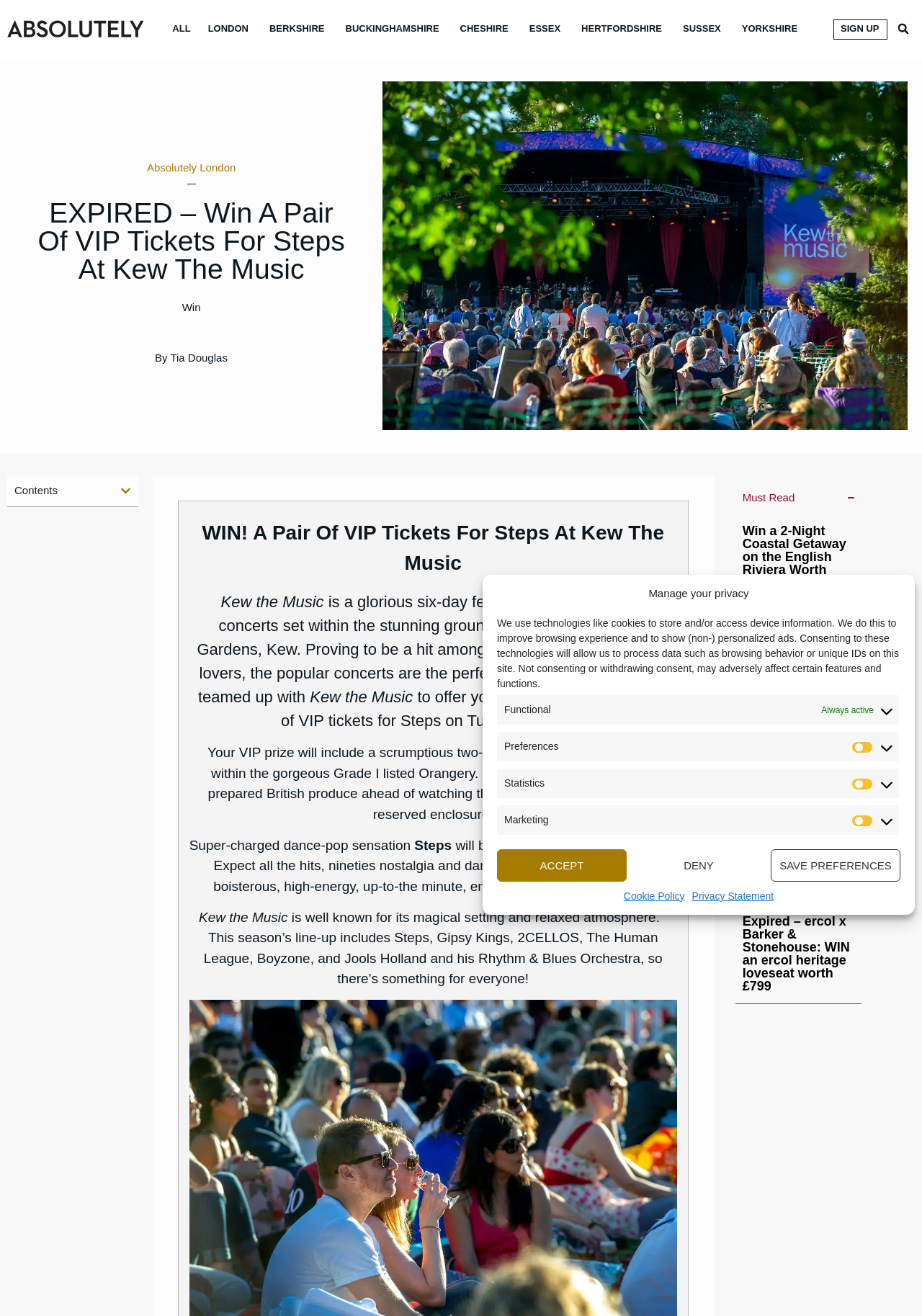Give a one-word or short-phrase answer to the following question: 
What is the prize mentioned in the expired competition?

VIP tickets for Steps at Kew the Music